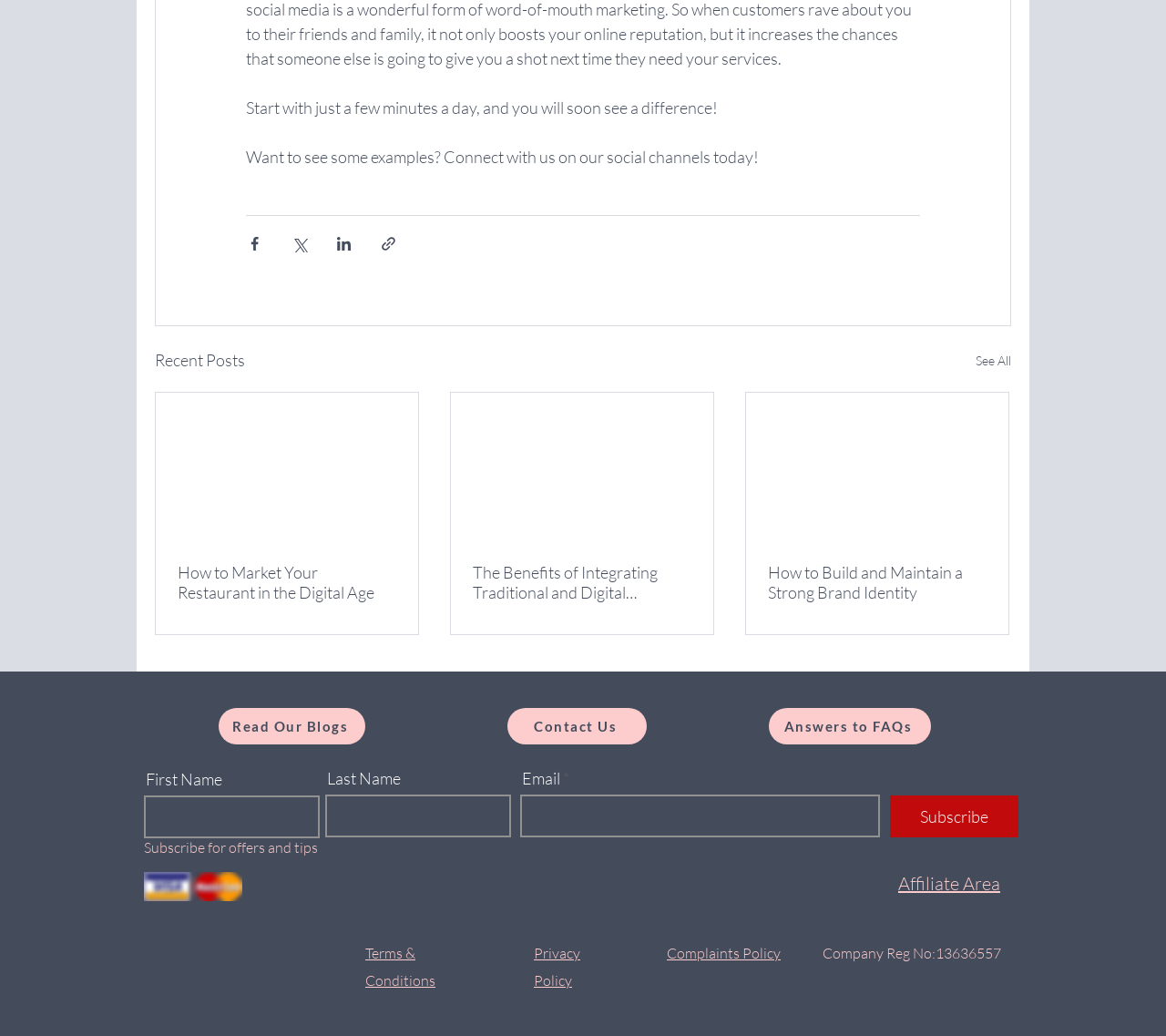Could you find the bounding box coordinates of the clickable area to complete this instruction: "Share via Facebook"?

[0.211, 0.227, 0.226, 0.244]